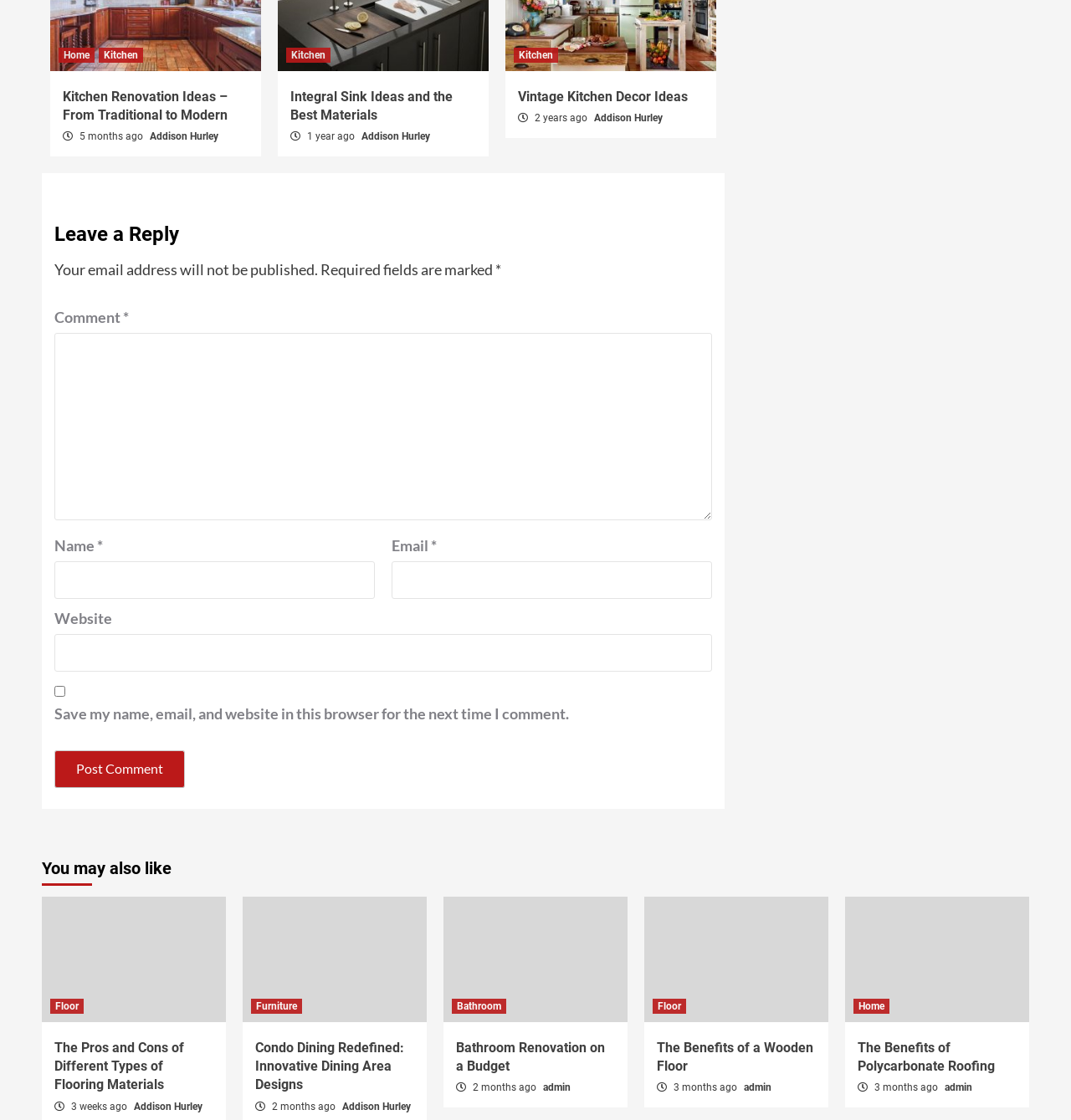What is the topic of the section 'You may also like'?
Refer to the image and provide a one-word or short phrase answer.

Home and furniture